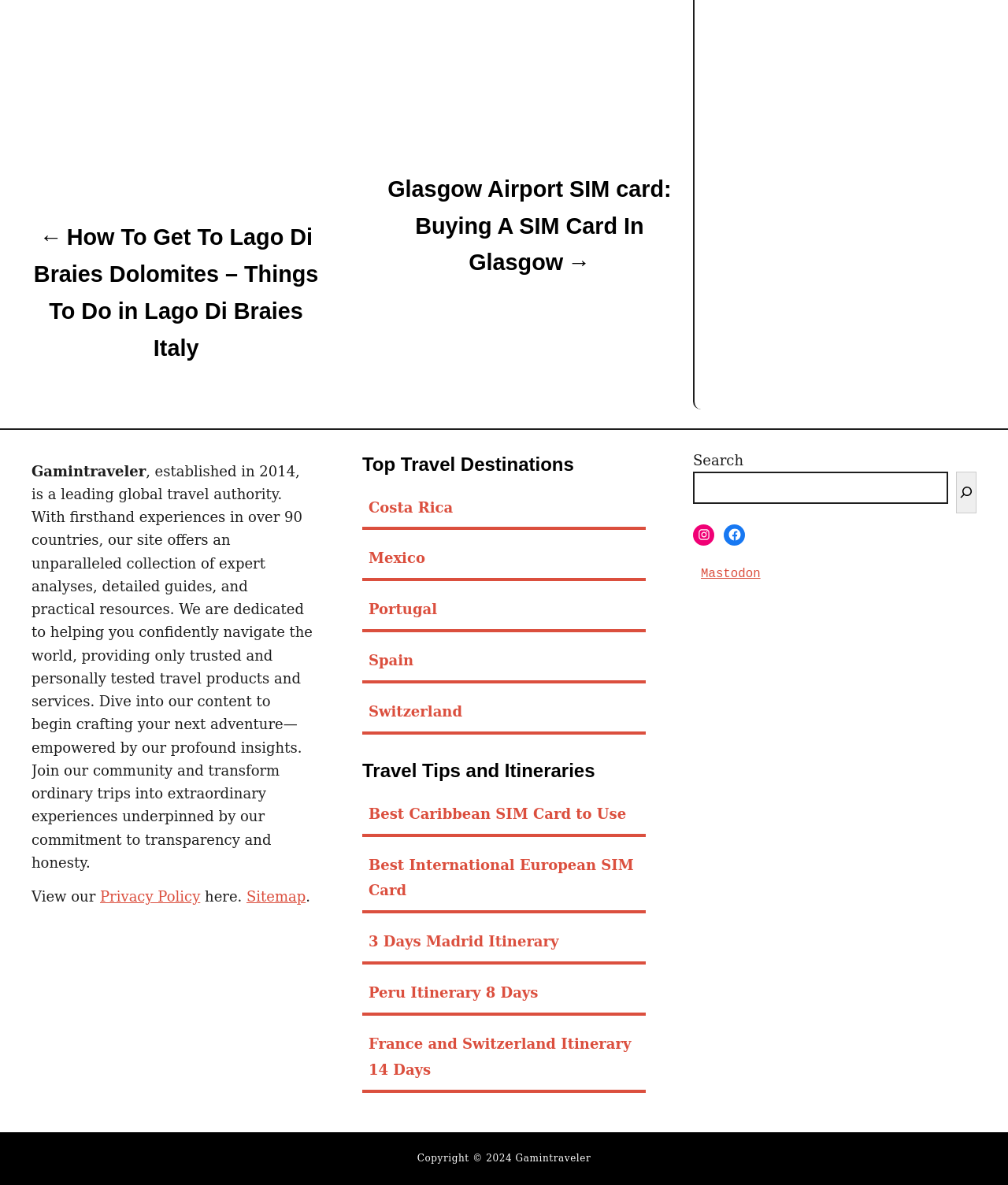Identify the bounding box coordinates of the area that should be clicked in order to complete the given instruction: "Search for travel destinations". The bounding box coordinates should be four float numbers between 0 and 1, i.e., [left, top, right, bottom].

[0.688, 0.422, 0.941, 0.449]